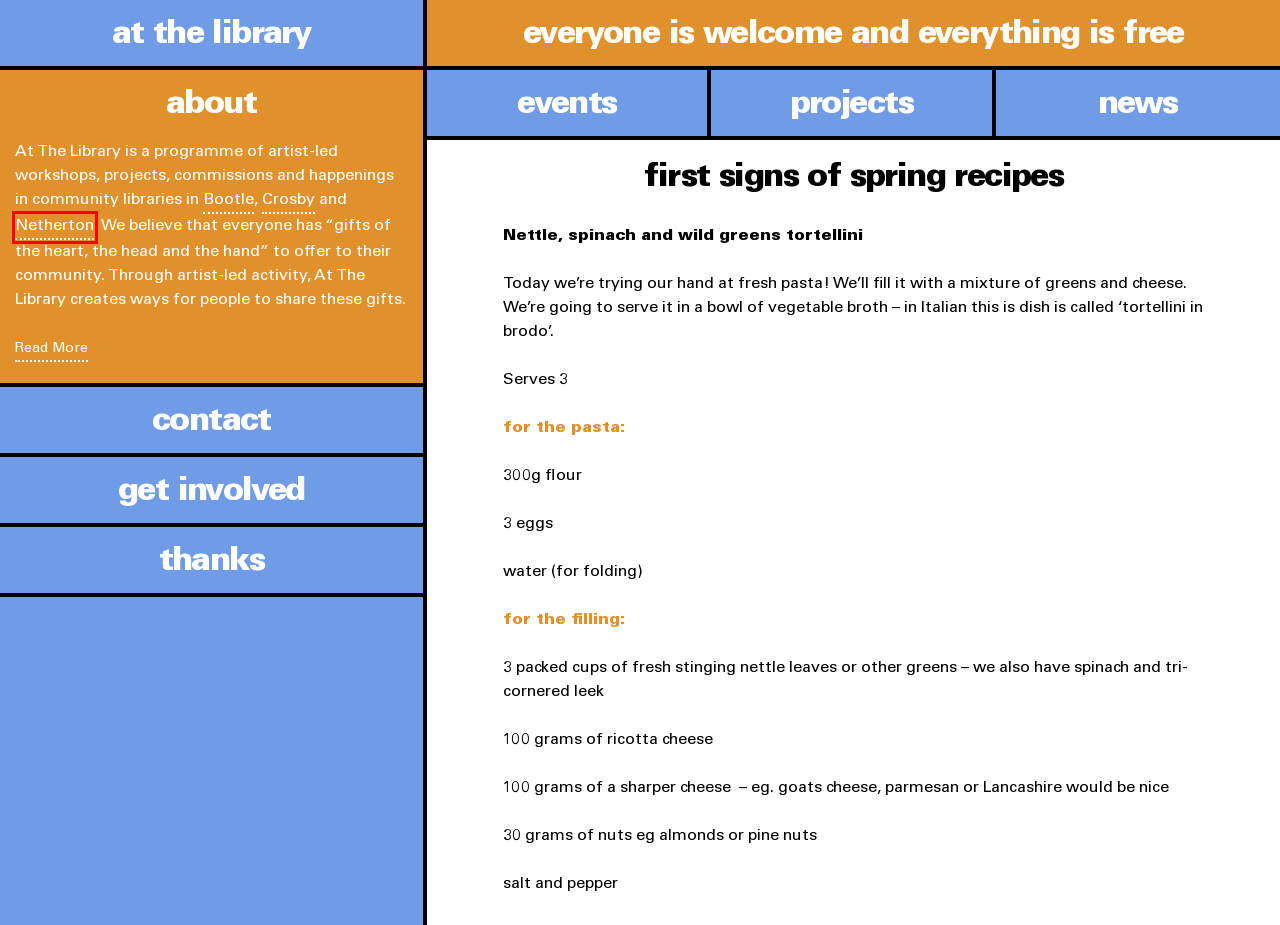You have a screenshot of a webpage where a red bounding box highlights a specific UI element. Identify the description that best matches the resulting webpage after the highlighted element is clicked. The choices are:
A. At The Library | Free Events at Bootle & Crosby Libraries
B. Newsletter Signup - At The Library
C. Blog - At The Library
D. Bootle Library - At The Library
E. Netherton Library - At The Library
F. At The Library Projects in Bootle and Crosby
G. Events Archive - At The Library
H. Crosby Library - At The Library

E